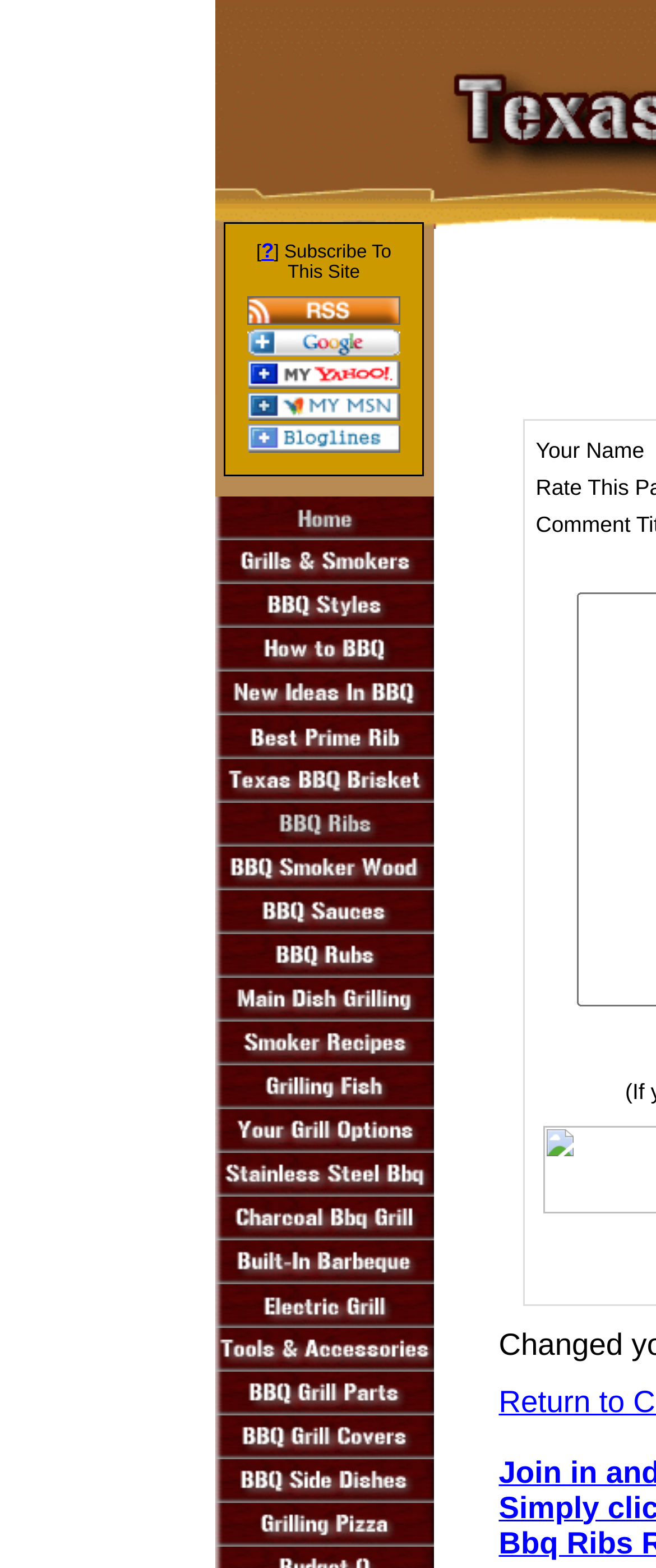Please specify the bounding box coordinates of the area that should be clicked to accomplish the following instruction: "View Grills & Smokers". The coordinates should consist of four float numbers between 0 and 1, i.e., [left, top, right, bottom].

[0.327, 0.36, 0.66, 0.376]